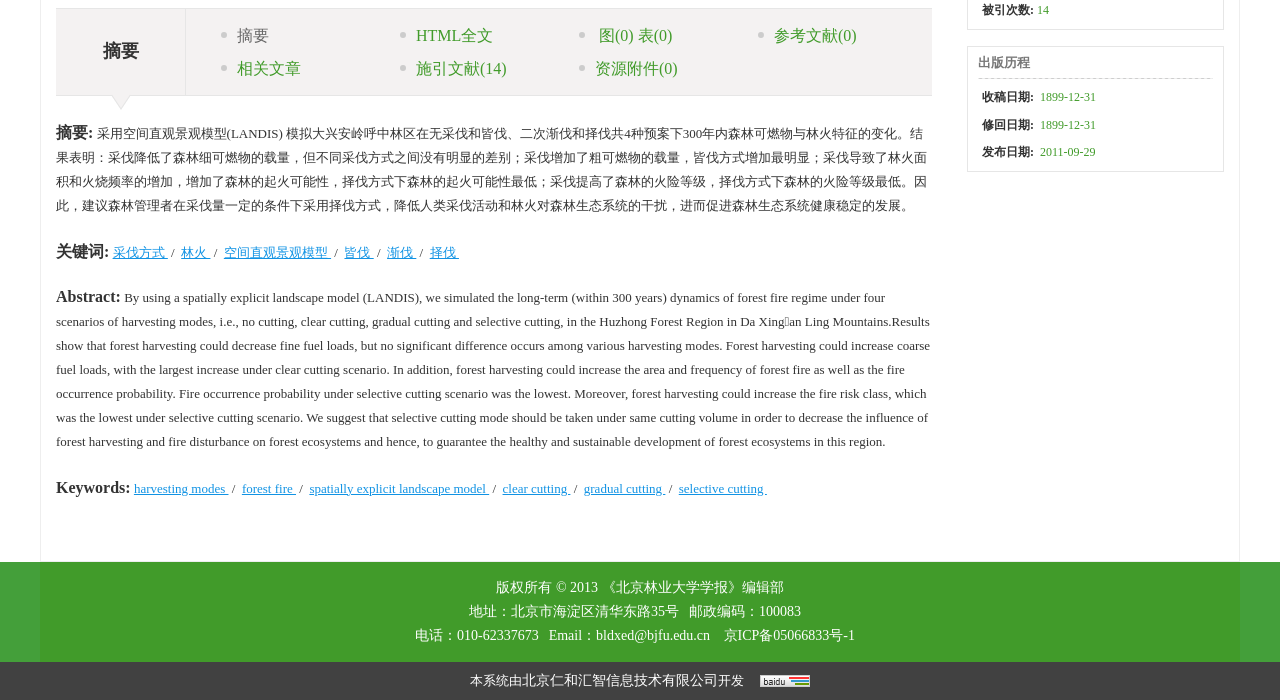Give the bounding box coordinates for the element described as: "name="s" placeholder="Search Our Site"".

None